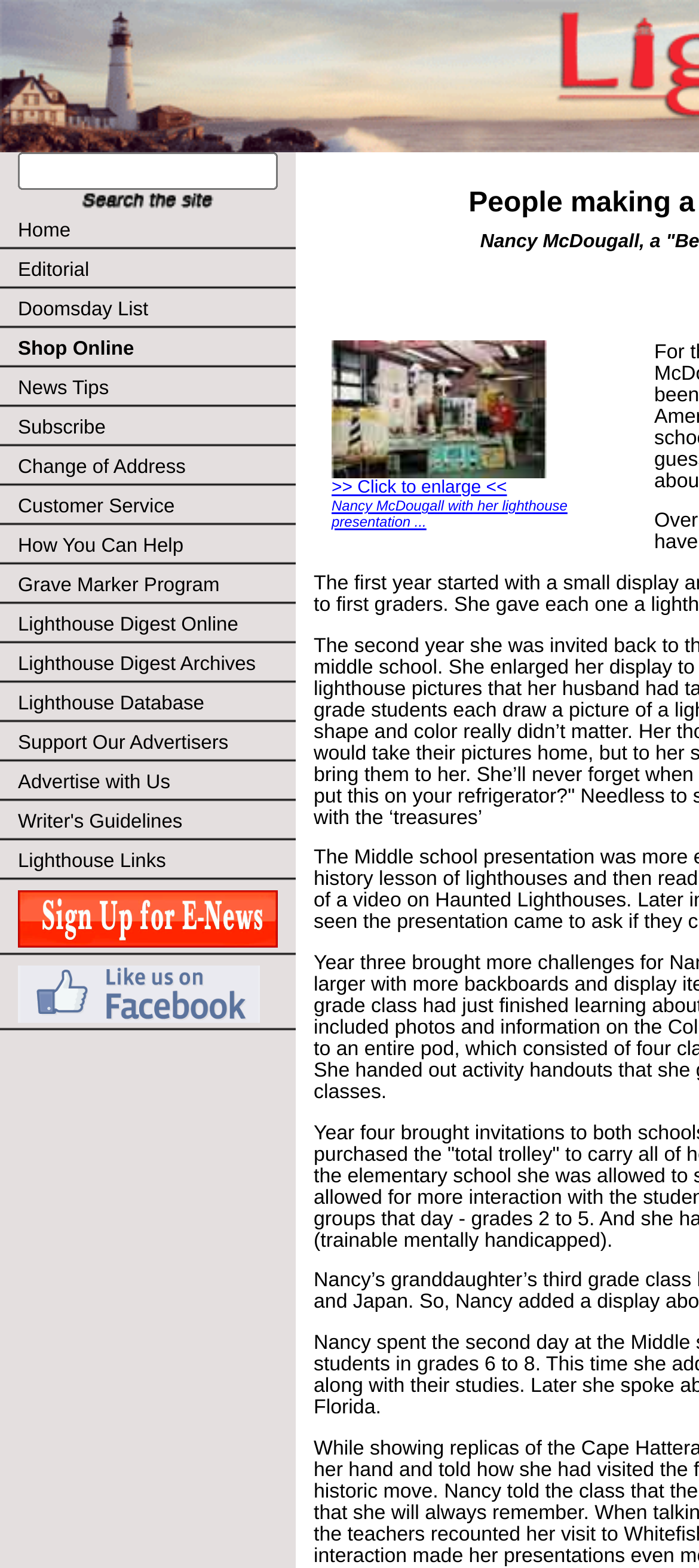What is the purpose of the search box?
Please ensure your answer is as detailed and informative as possible.

The search box is located at the top of the webpage, and it allows users to search for specific content within the website. This is evident from the 'Search' button next to the textbox, which suggests that users can input keywords and search for relevant results.